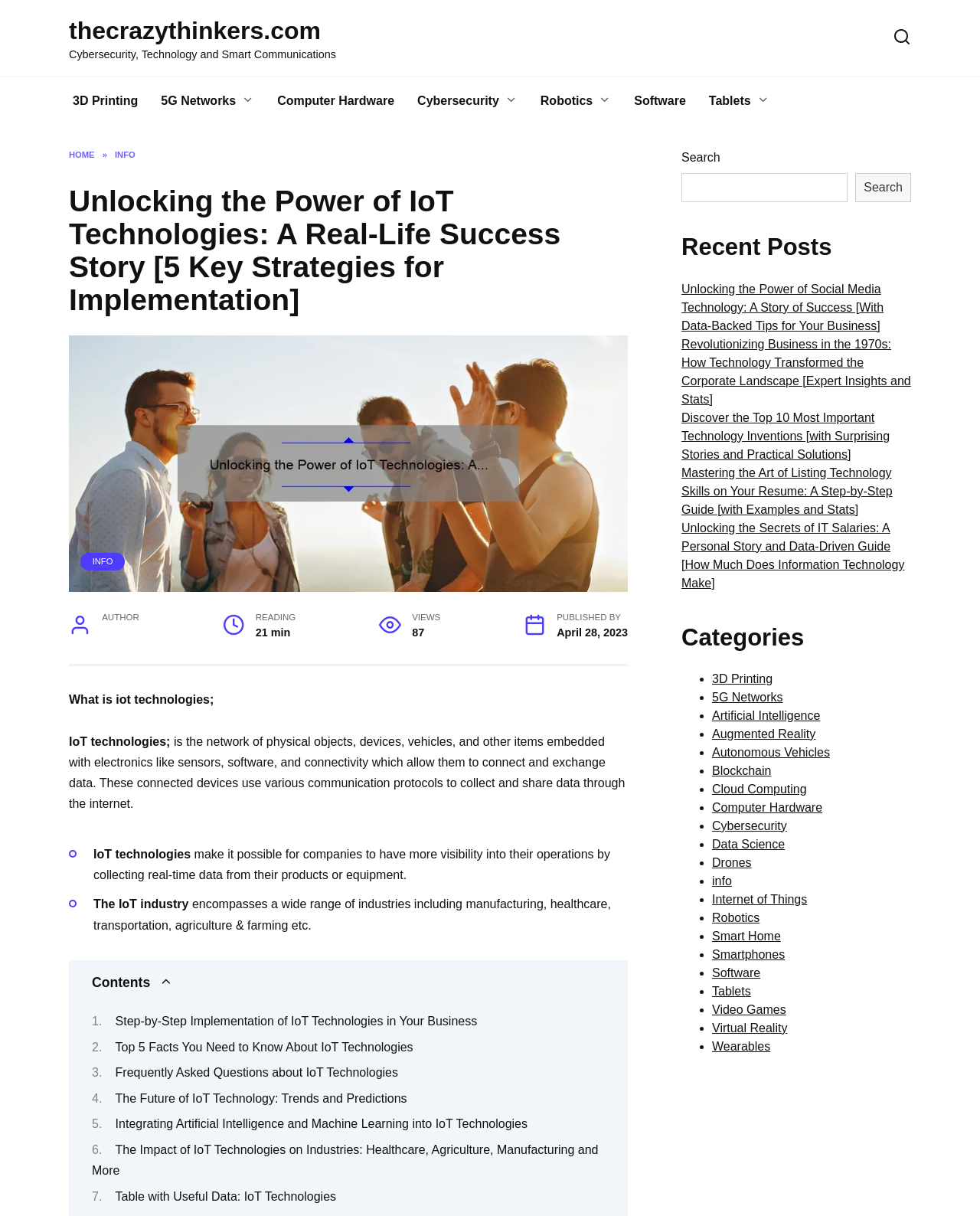Identify the coordinates of the bounding box for the element that must be clicked to accomplish the instruction: "Explore the 'Categories' section".

[0.695, 0.512, 0.93, 0.536]